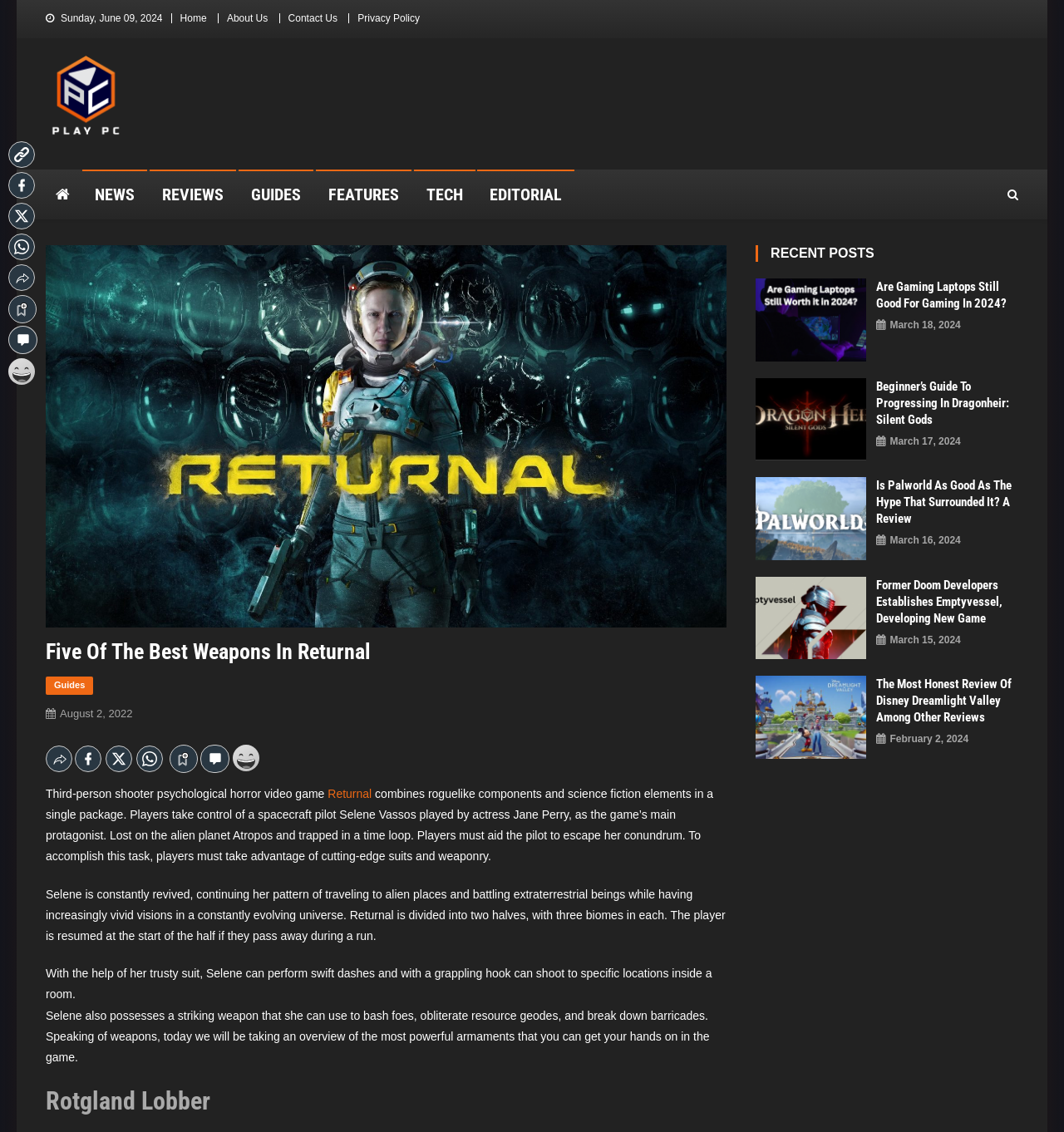Determine which piece of text is the heading of the webpage and provide it.

Five Of The Best Weapons In Returnal